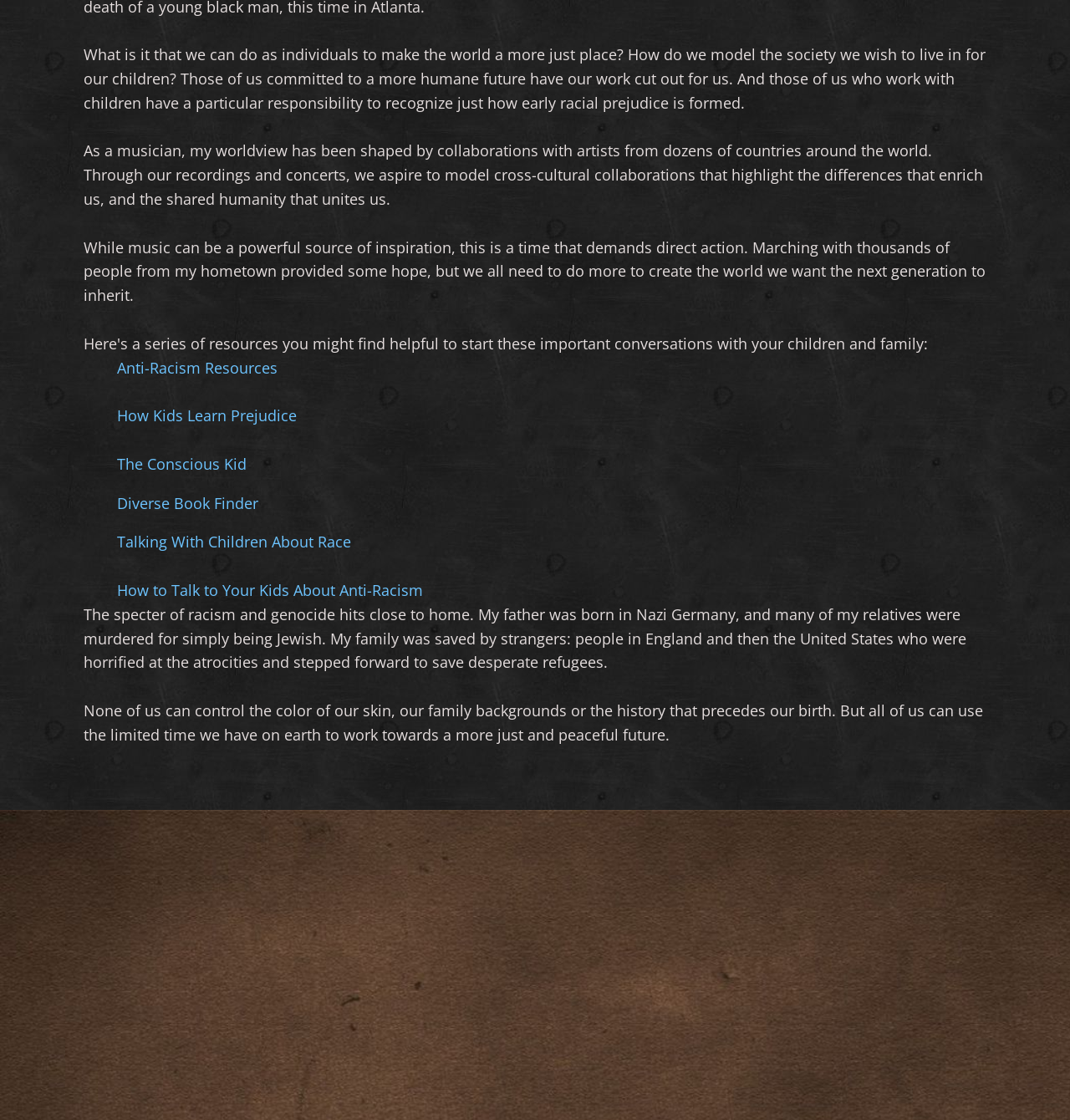Identify the bounding box coordinates for the UI element described as: "Diverse Book Finder".

[0.109, 0.44, 0.241, 0.458]